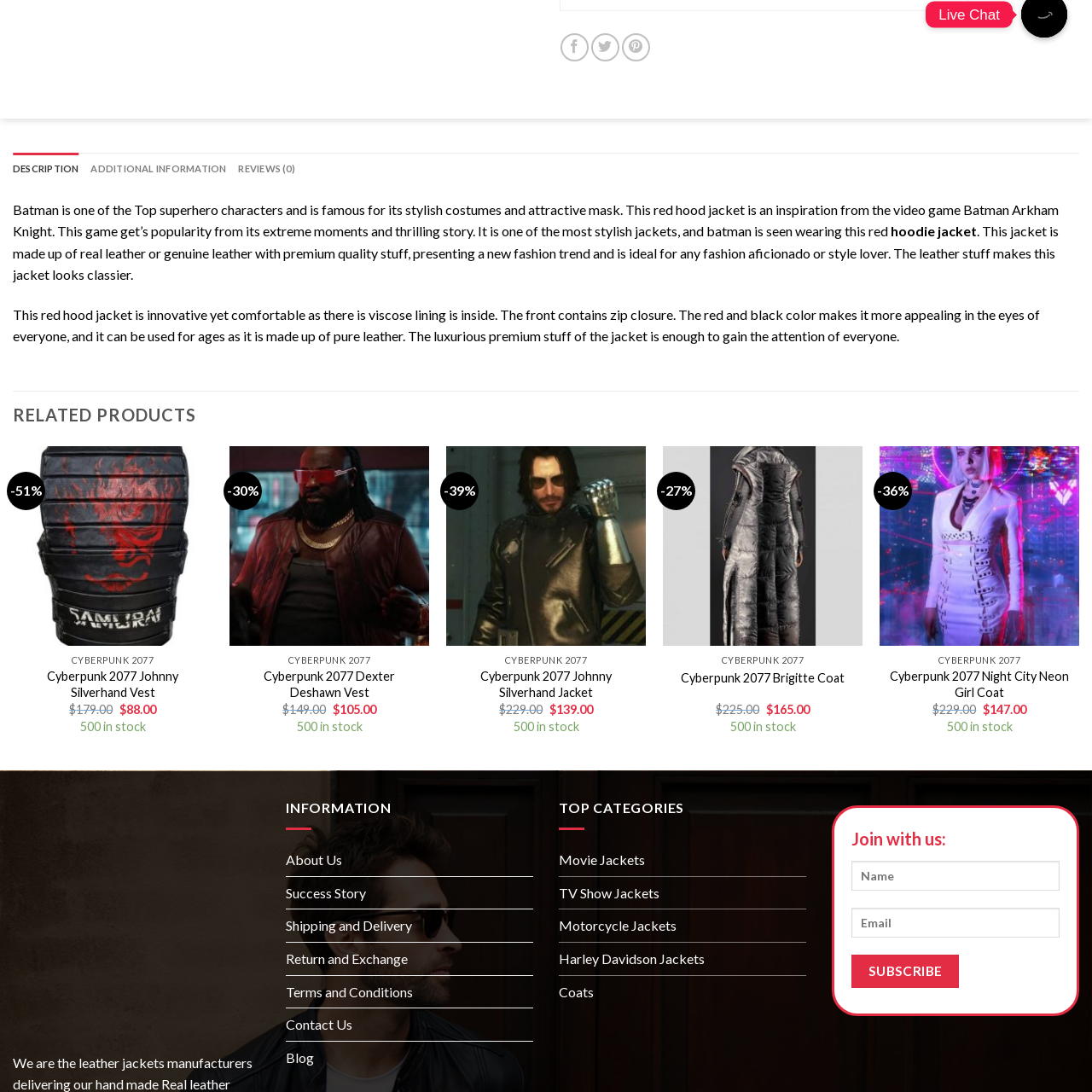What type of fashion trend does the vest showcase?
Analyze the image highlighted by the red bounding box and give a detailed response to the question using the information from the image.

The caption highlights a blend of futuristic aesthetics and modern fashion trends in the vest's design, suggesting that the vest showcases futuristic aesthetics.